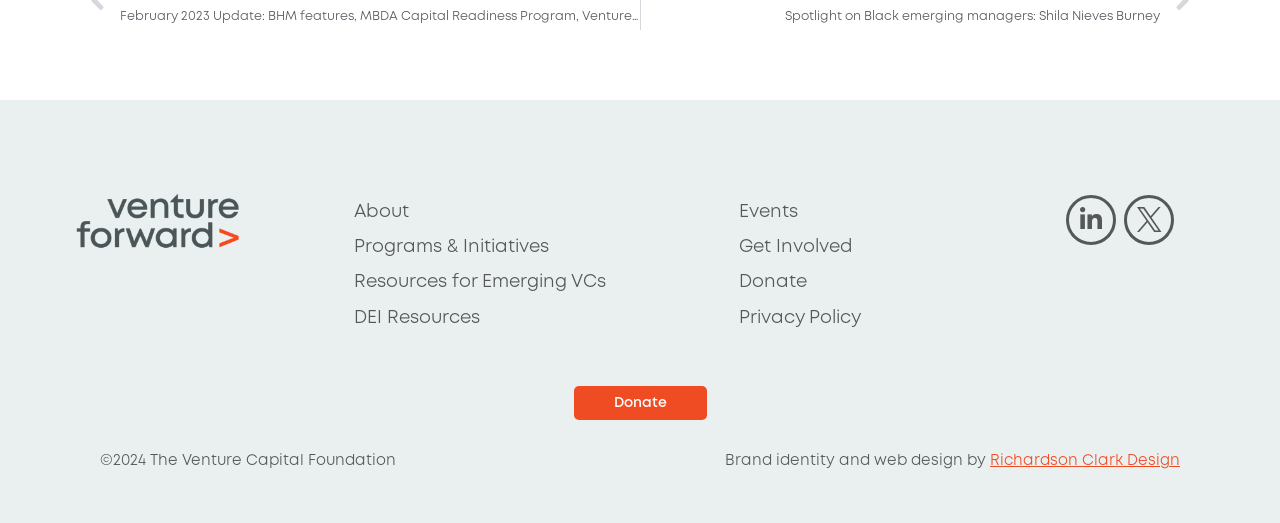Identify the bounding box coordinates of the clickable region required to complete the instruction: "Click on About". The coordinates should be given as four float numbers within the range of 0 and 1, i.e., [left, top, right, bottom].

[0.261, 0.372, 0.489, 0.44]